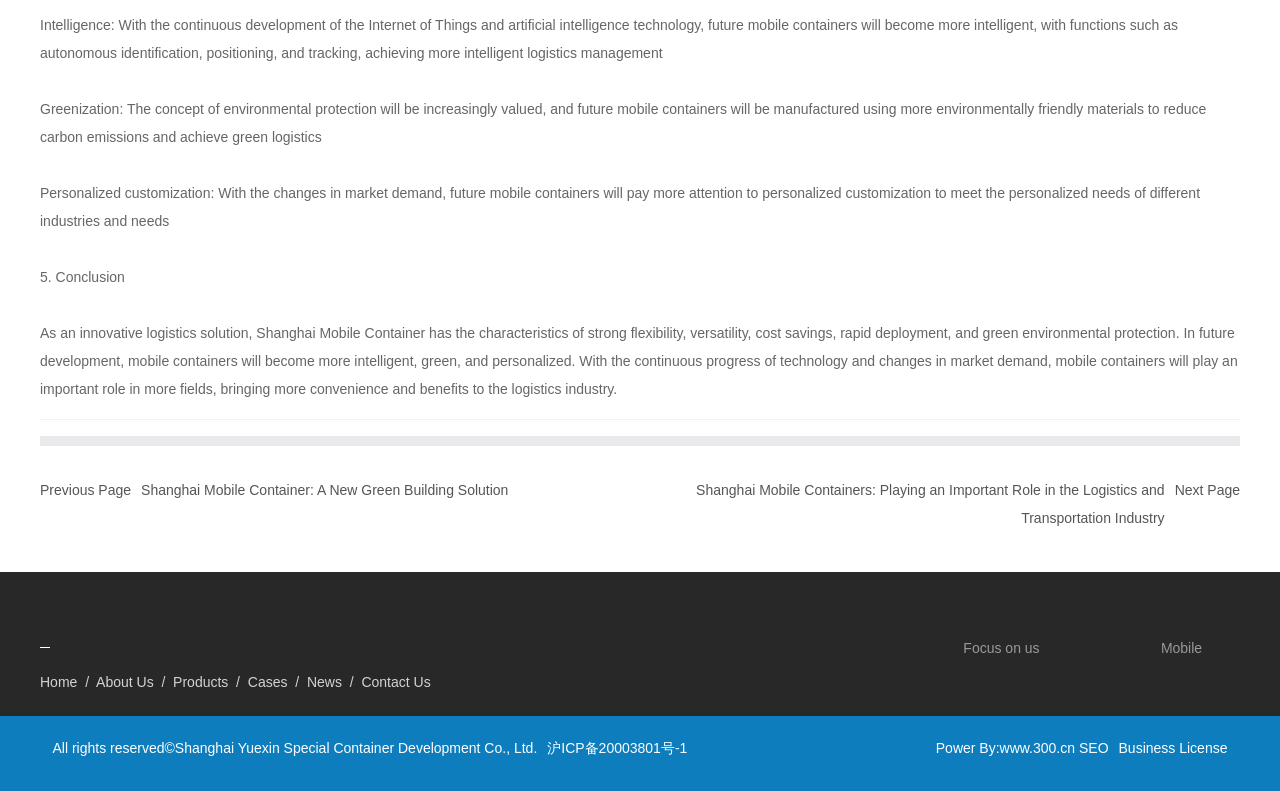Please pinpoint the bounding box coordinates for the region I should click to adhere to this instruction: "Visit 'Shanghai Mobile Container: A New Green Building Solution'".

[0.11, 0.609, 0.397, 0.629]